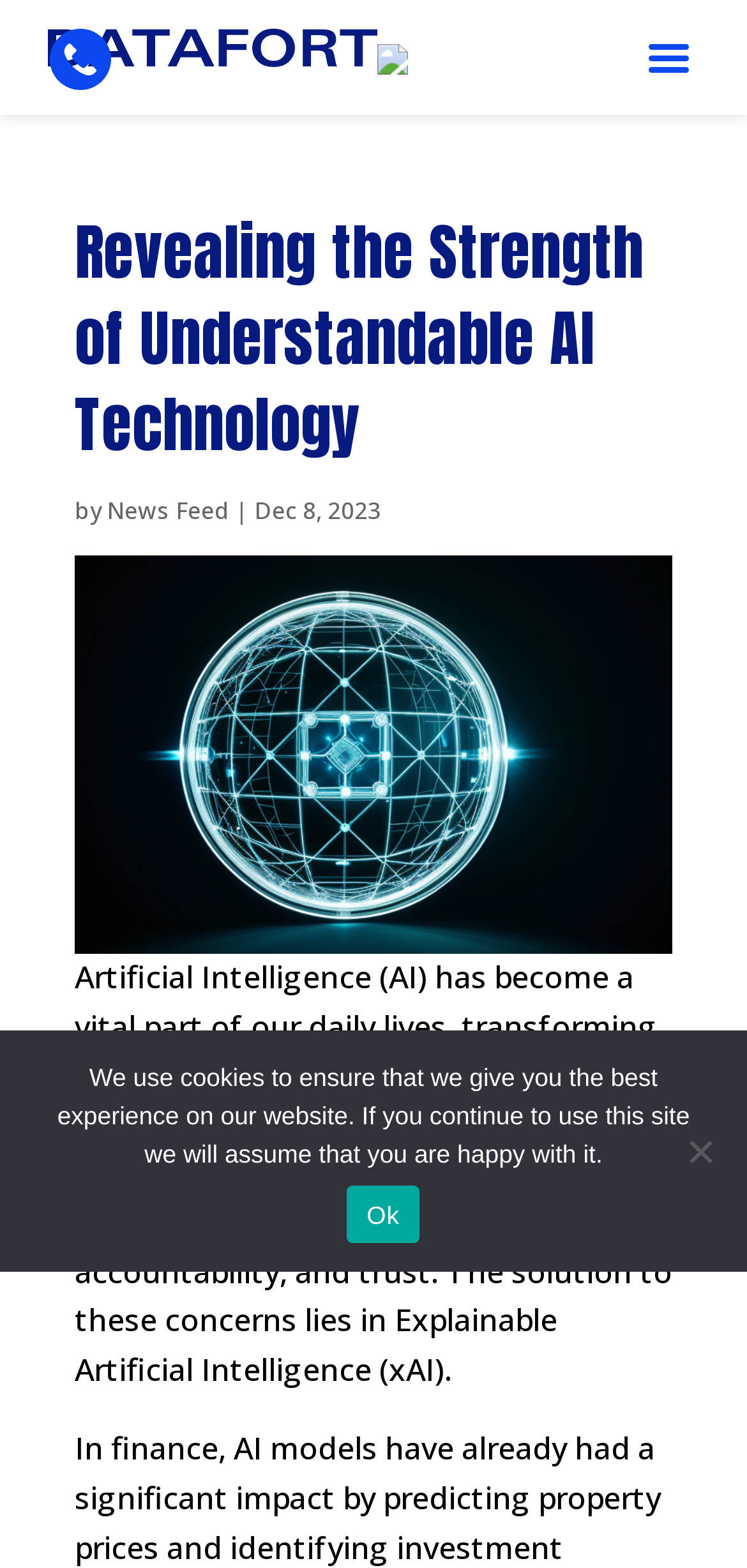What is the purpose of the cookie notice?
Use the information from the image to give a detailed answer to the question.

I inferred the purpose of the cookie notice by reading the text element inside the dialog box, which says 'We use cookies to ensure that we give you the best experience on our website. If you continue to use this site we will assume that you are happy with it.' This suggests that the cookie notice is intended to inform users about the website's cookie usage.